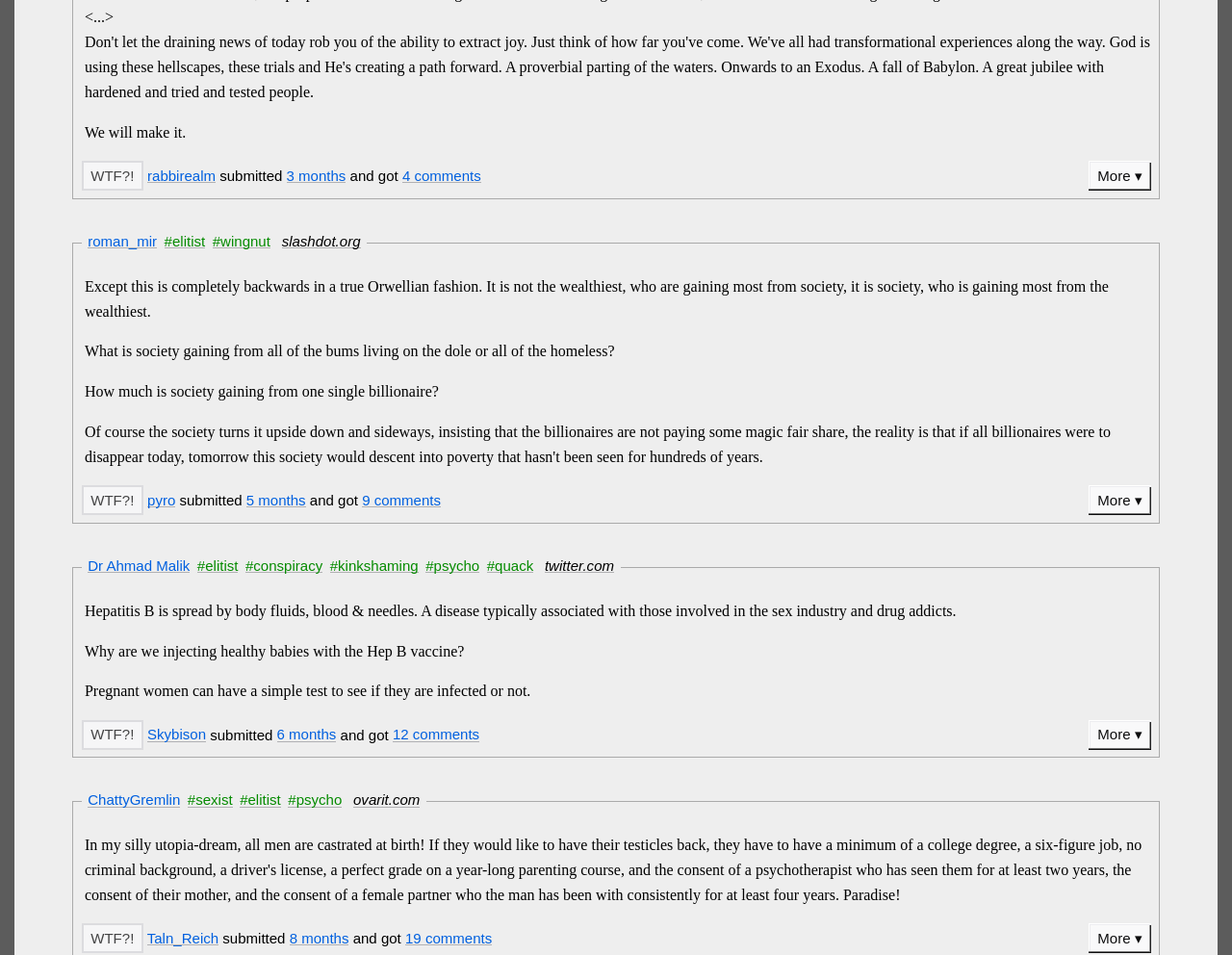Please respond in a single word or phrase: 
What is the text of the first heading?

roman_mir #elitist #wingnut slashdot.org